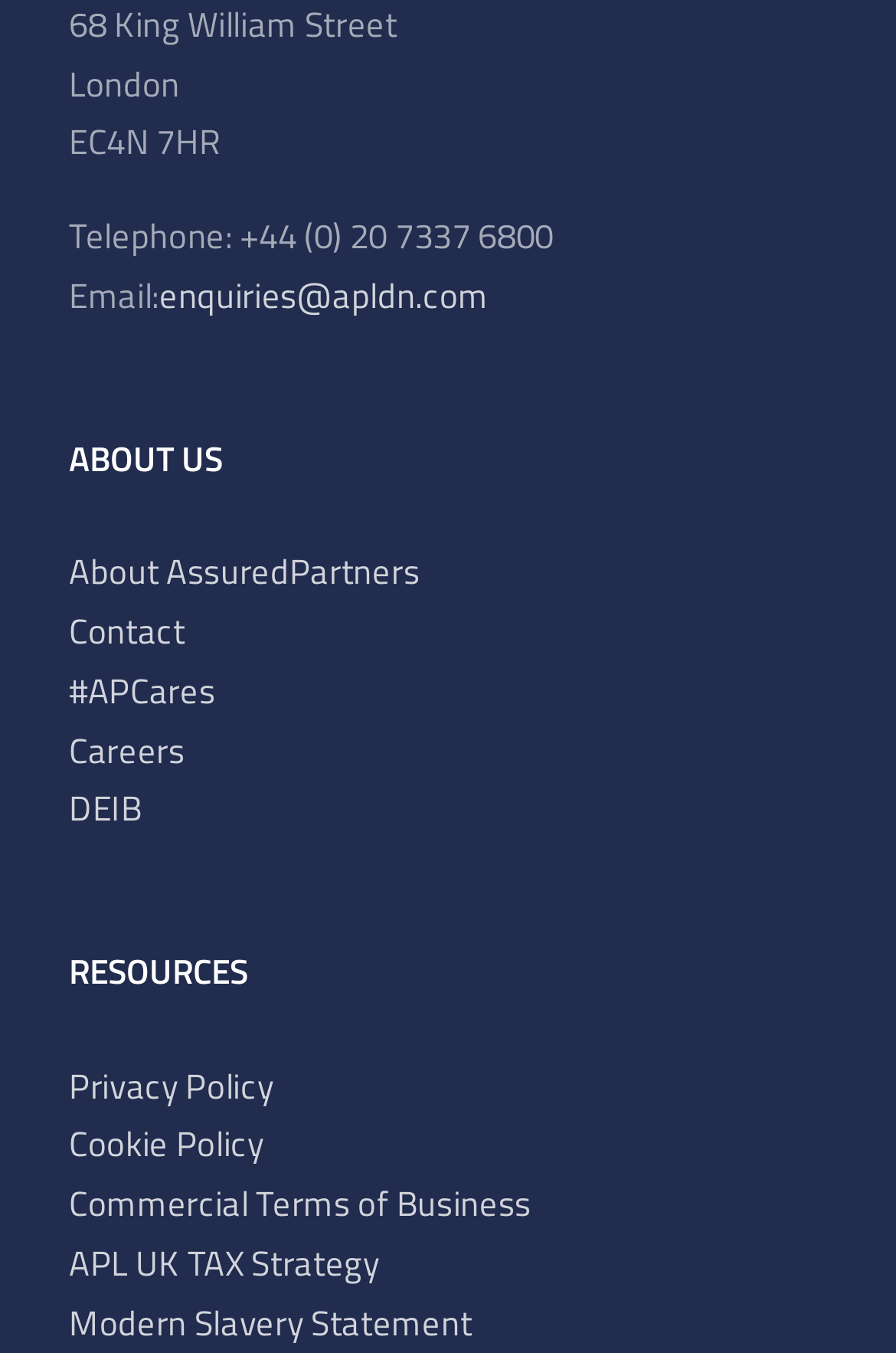What is the company's telephone number?
Using the details shown in the screenshot, provide a comprehensive answer to the question.

The company's telephone number can be found in the contact information section at the top of the webpage, which is '+44 (0) 20 7337 6800'.